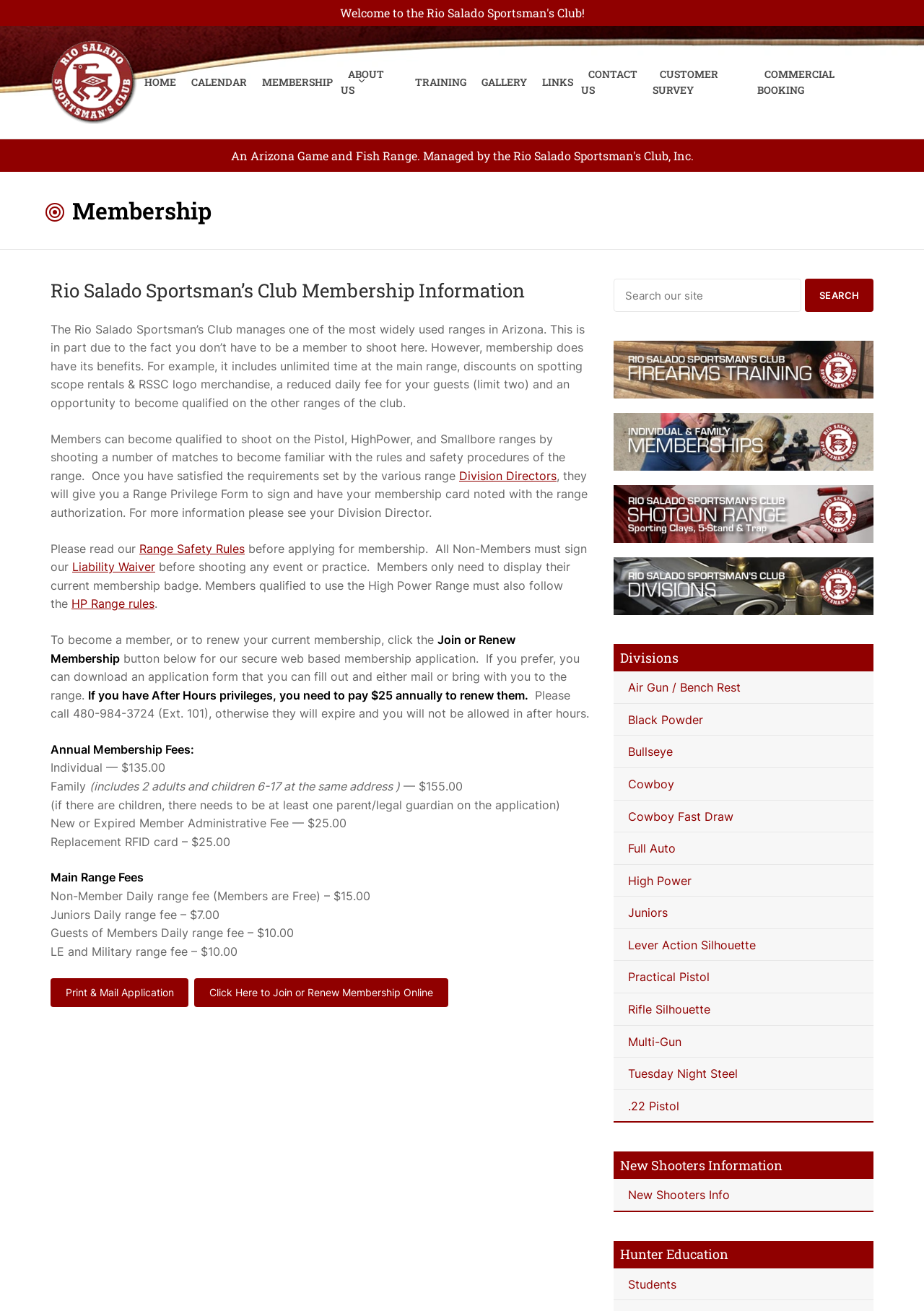Answer the following in one word or a short phrase: 
What is the daily range fee for non-members?

$15.00